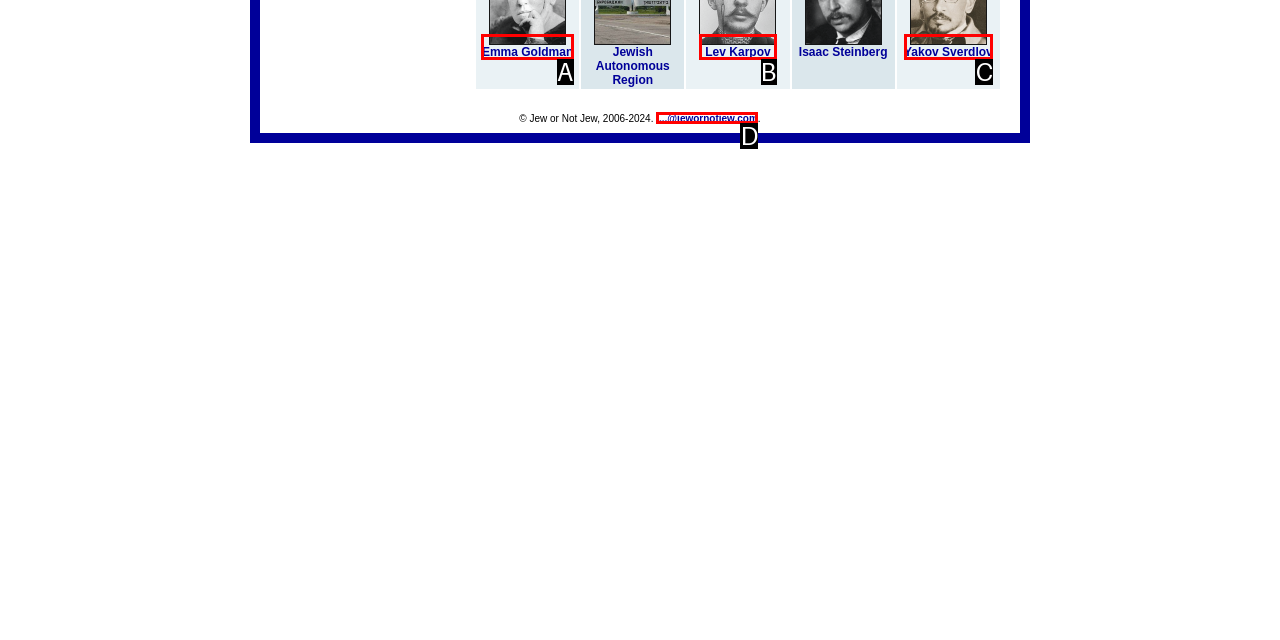Tell me the letter of the option that corresponds to the description: j...@jewornotjew.com
Answer using the letter from the given choices directly.

D